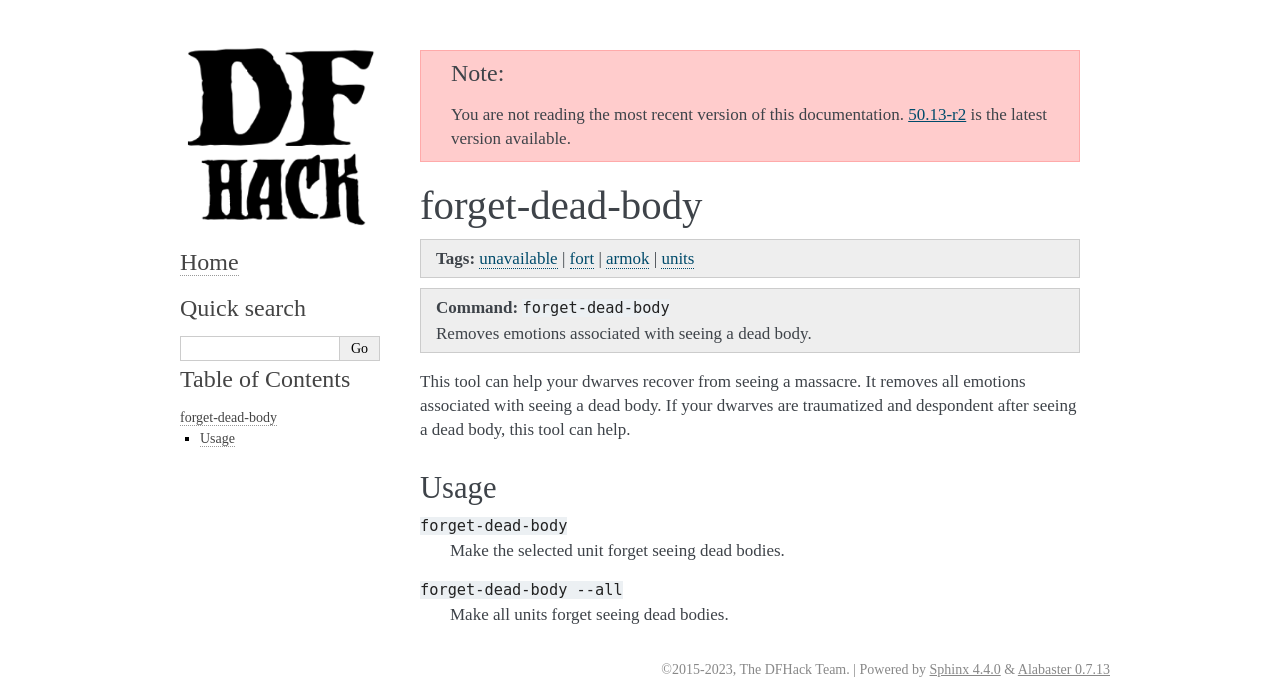Respond to the question below with a single word or phrase:
What is the purpose of the 'forget-dead-body' tool?

Removes emotions associated with seeing a dead body